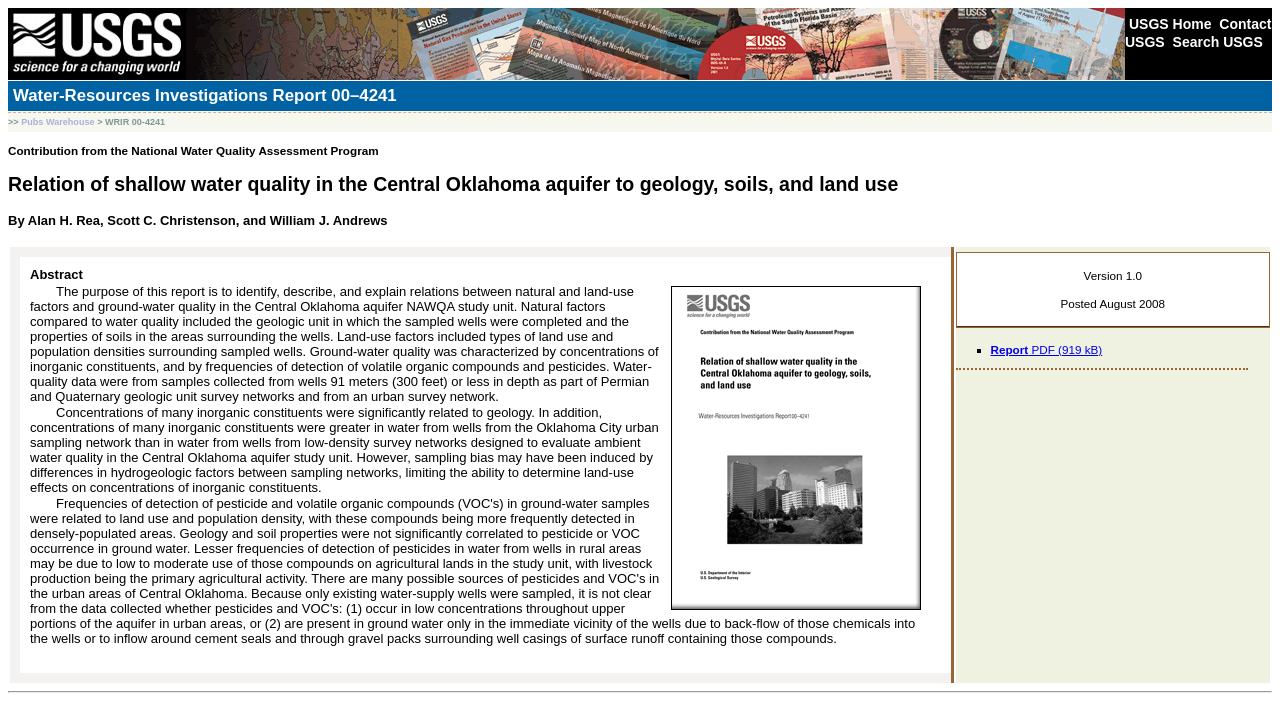Please determine the bounding box coordinates for the UI element described here. Use the format (top-left x, top-left y, bottom-right x, bottom-right y) with values bounded between 0 and 1: Report PDF (919 kB)

[0.774, 0.489, 0.861, 0.508]